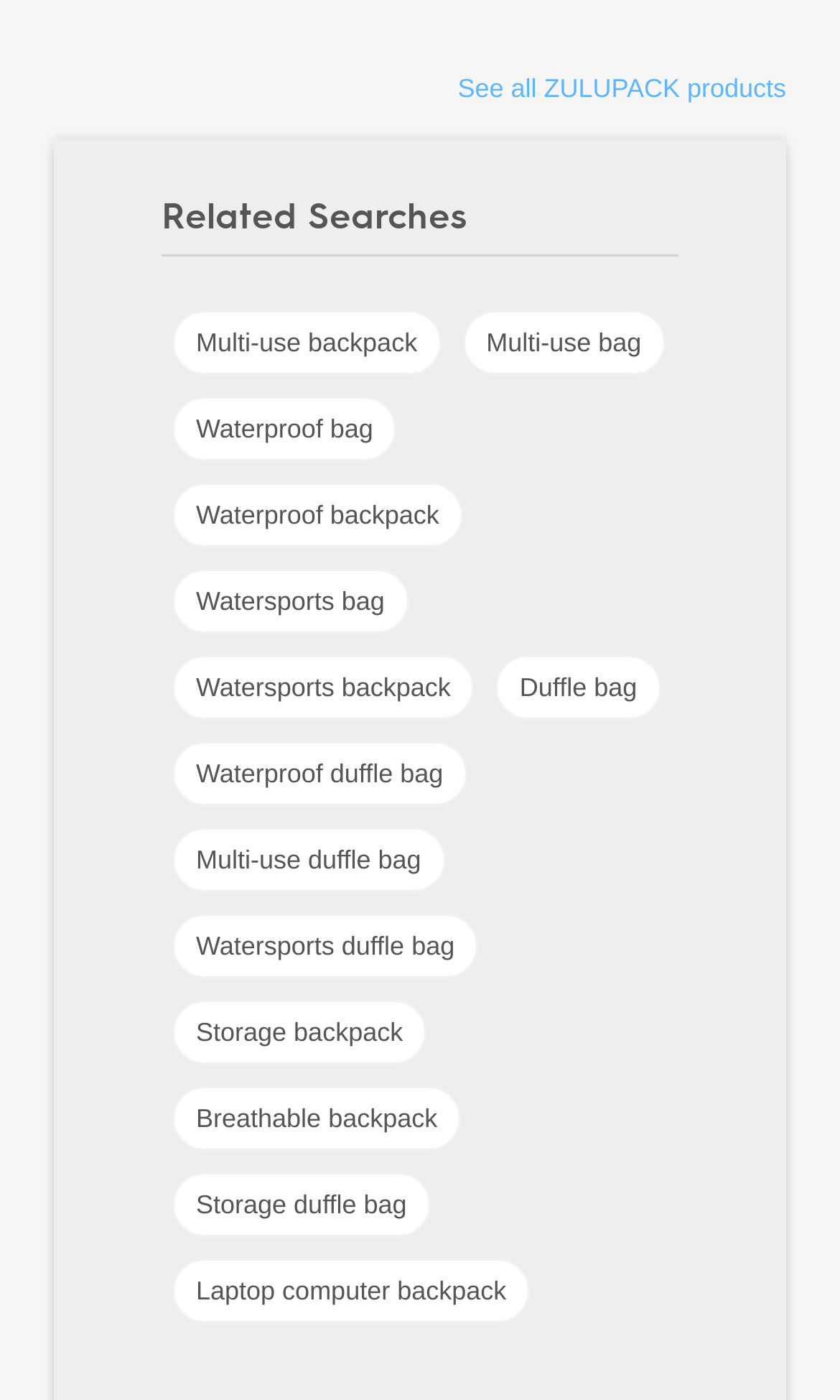Use a single word or phrase to respond to the question:
What is the last related search?

Laptop computer backpack